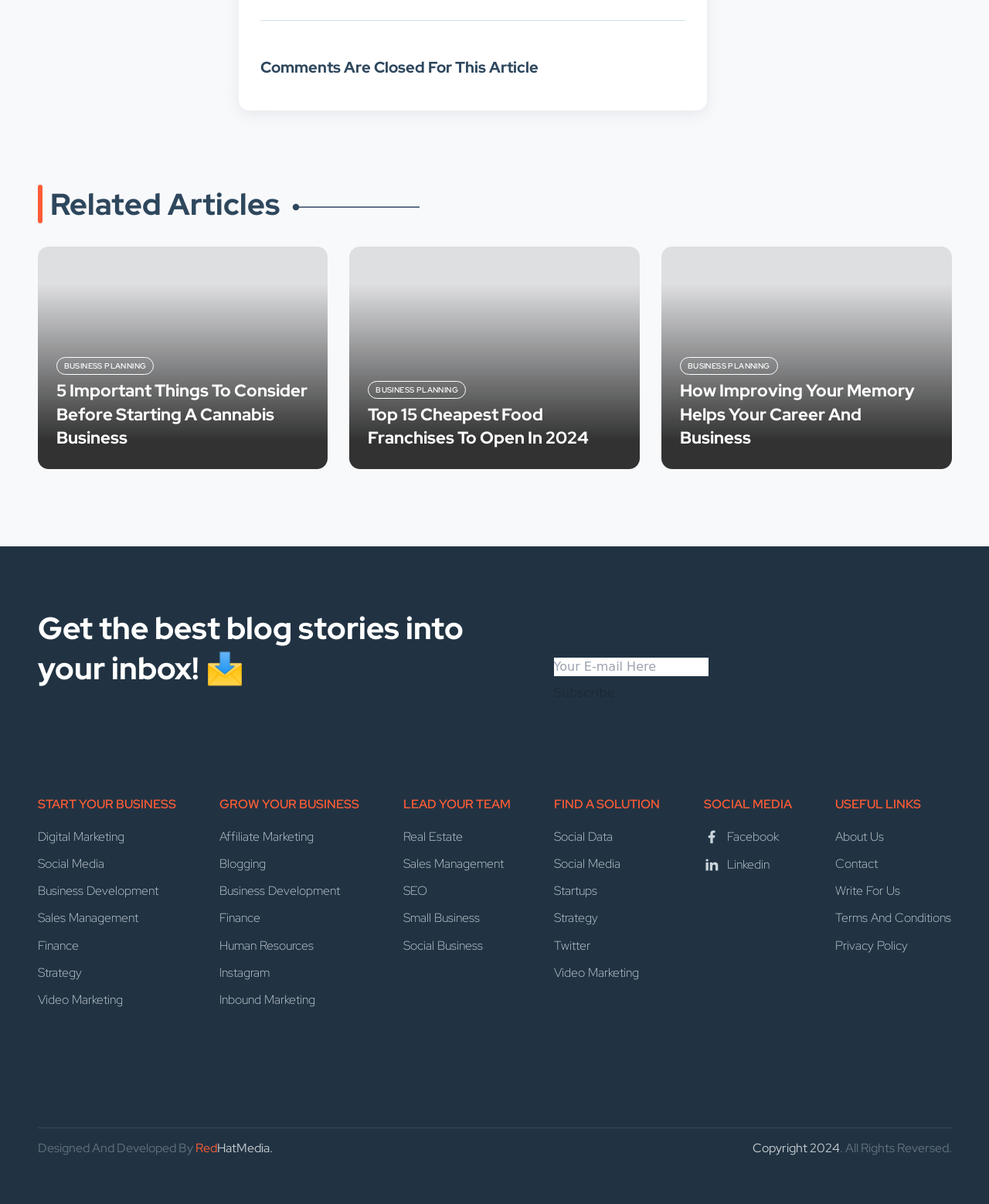Please give the bounding box coordinates of the area that should be clicked to fulfill the following instruction: "Learn about Affiliate Marketing". The coordinates should be in the format of four float numbers from 0 to 1, i.e., [left, top, right, bottom].

[0.222, 0.689, 0.317, 0.701]